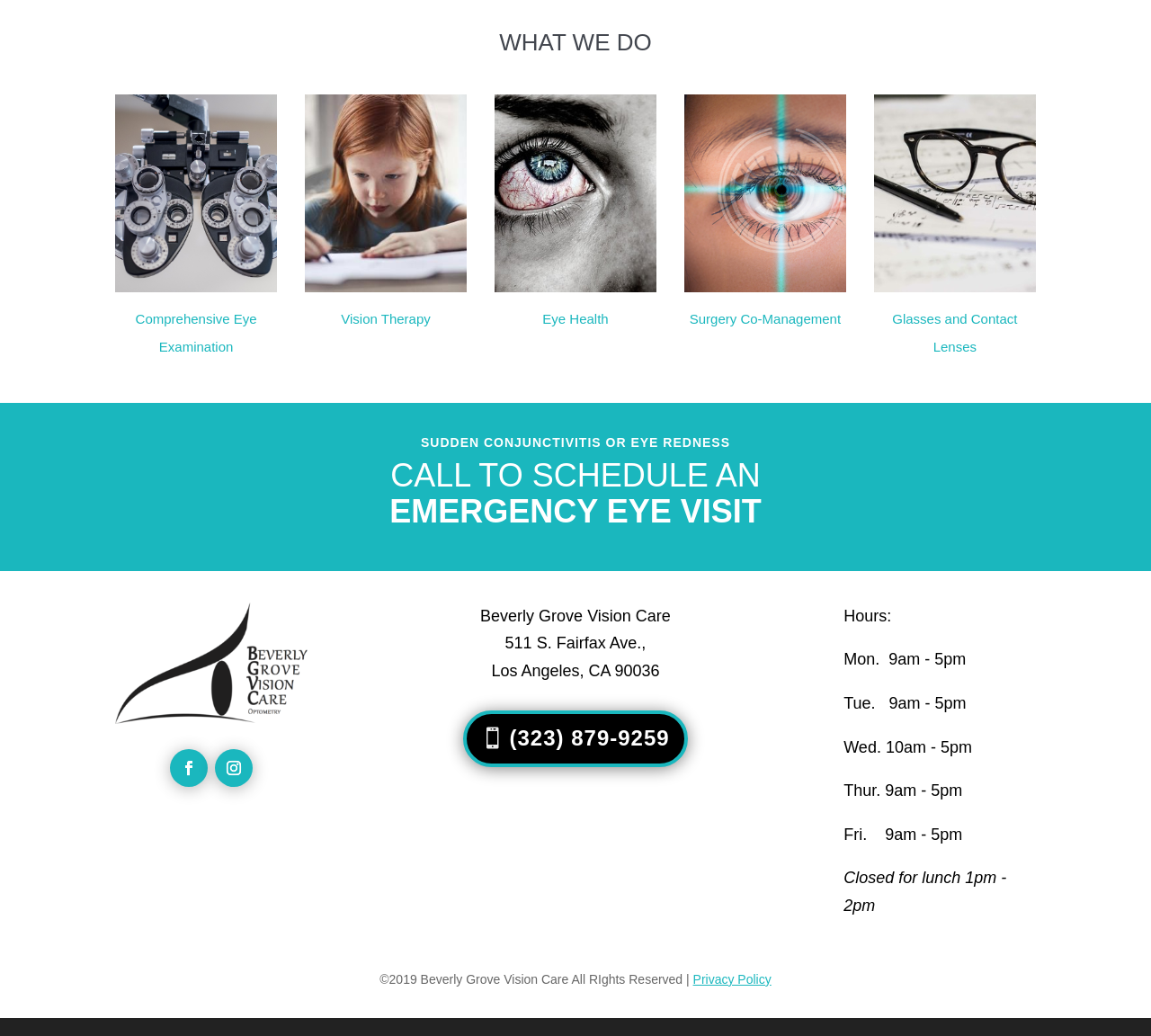Determine the bounding box coordinates of the area to click in order to meet this instruction: "Click the IT link".

None